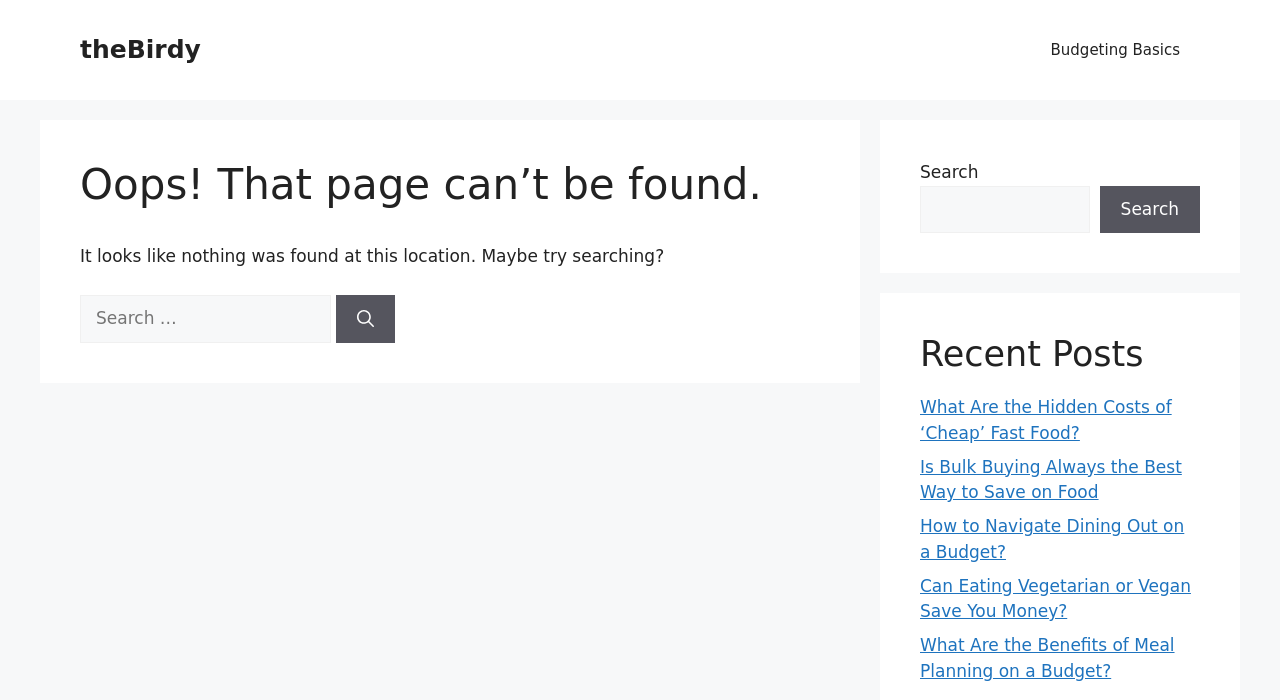Find the bounding box coordinates of the element you need to click on to perform this action: 'Click on the Search button'. The coordinates should be represented by four float values between 0 and 1, in the format [left, top, right, bottom].

[0.263, 0.422, 0.309, 0.49]